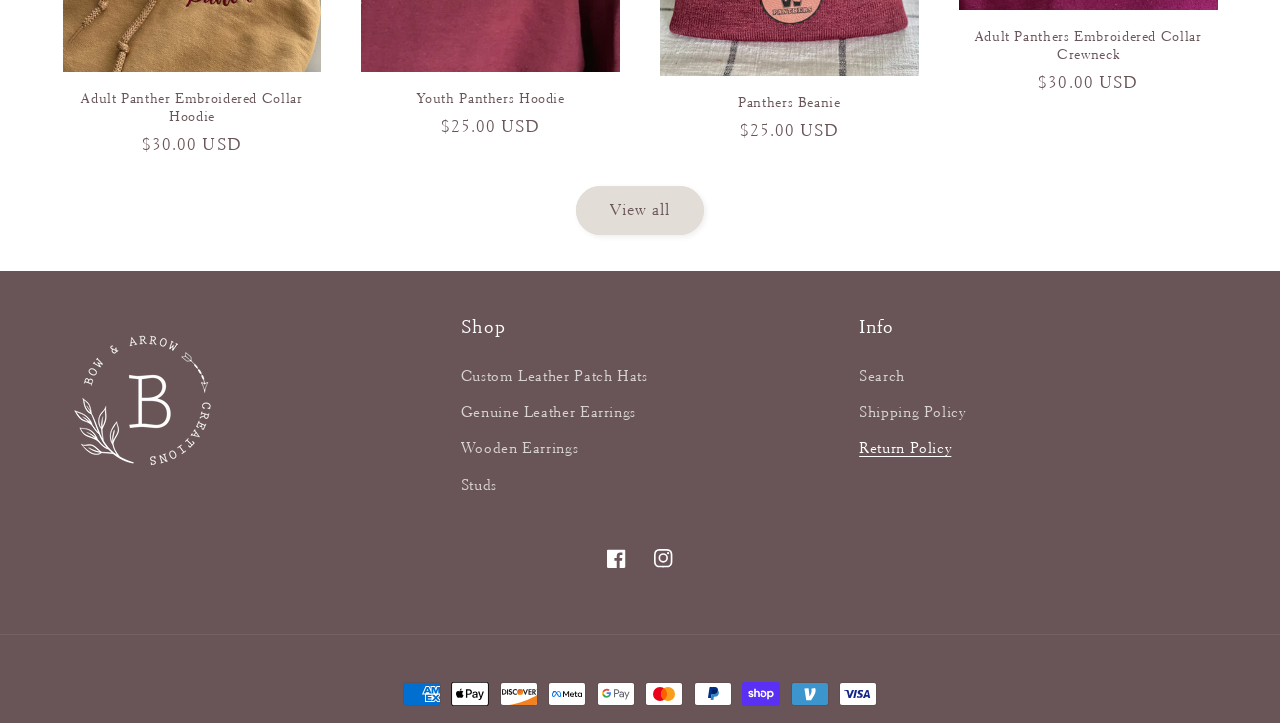Locate the bounding box coordinates of the element that should be clicked to execute the following instruction: "View Adult Panther Embroidered Collar Hoodie product".

[0.049, 0.124, 0.251, 0.173]